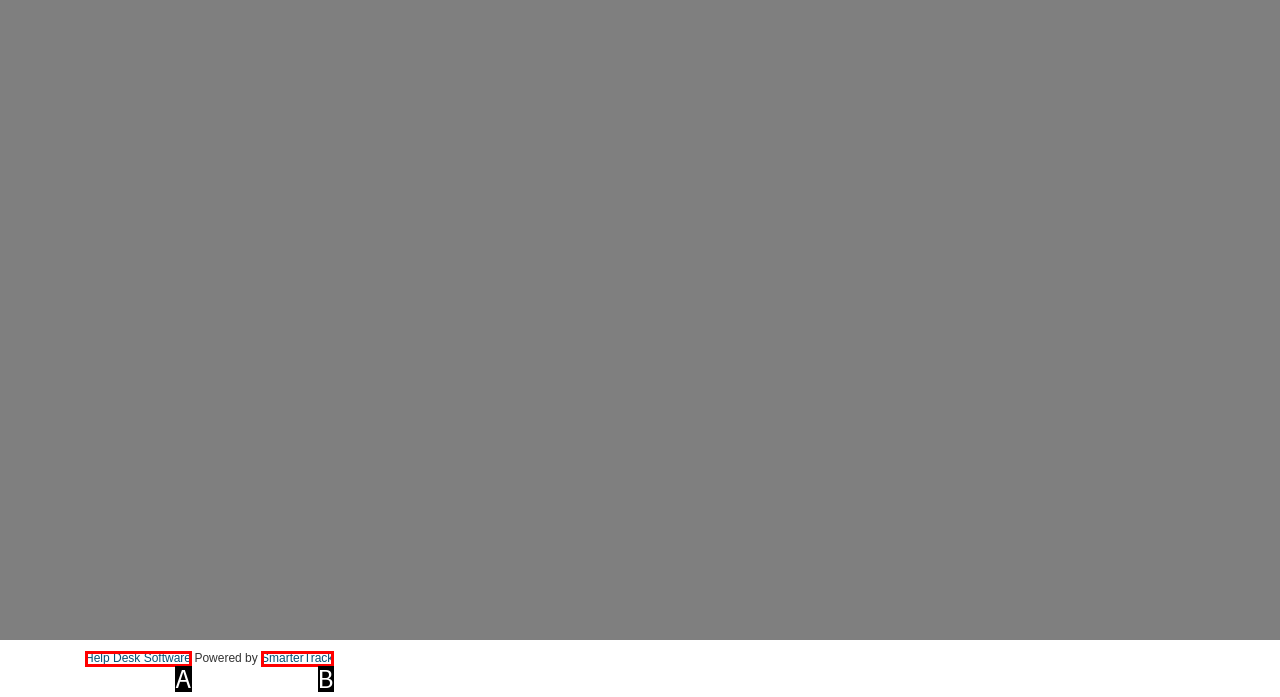Please provide the letter of the UI element that best fits the following description: Help Desk Software
Respond with the letter from the given choices only.

A